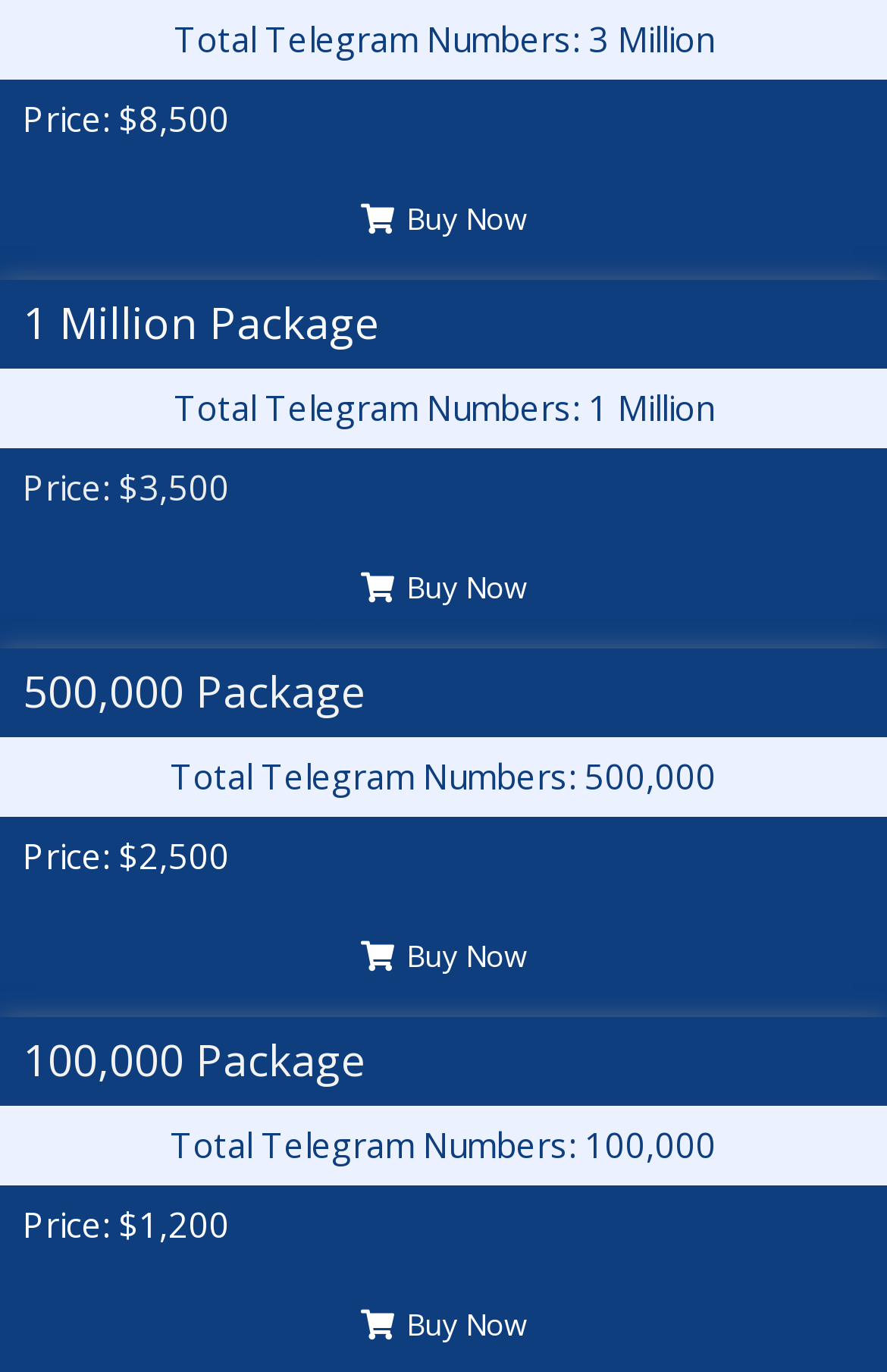Respond to the question with just a single word or phrase: 
What is the price of the 500,000 Package?

$2,500